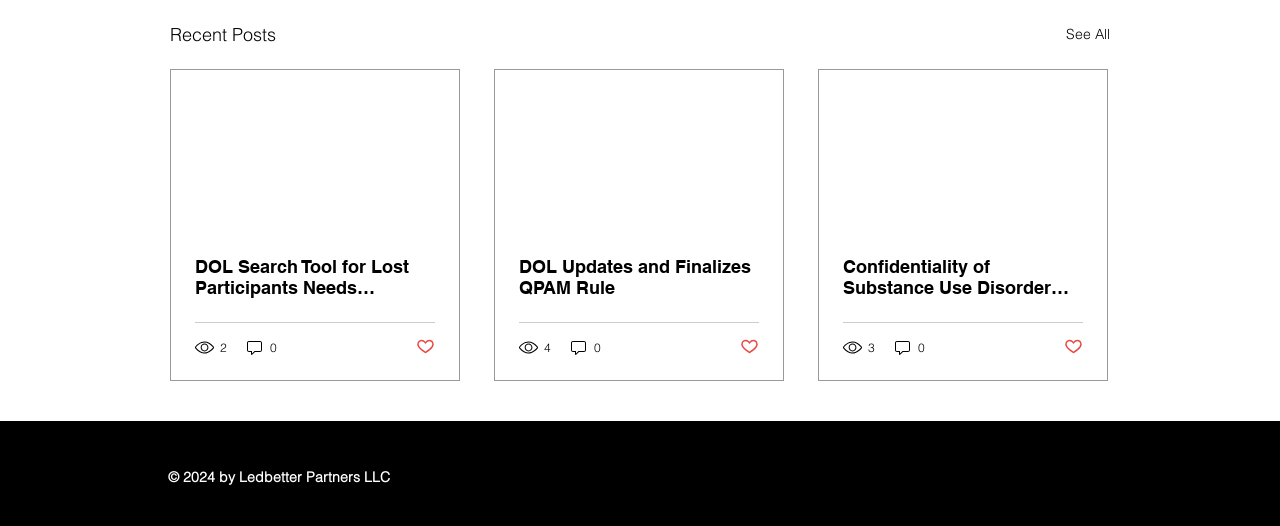How many comments does the first article have?
Based on the visual, give a brief answer using one word or a short phrase.

0 comments